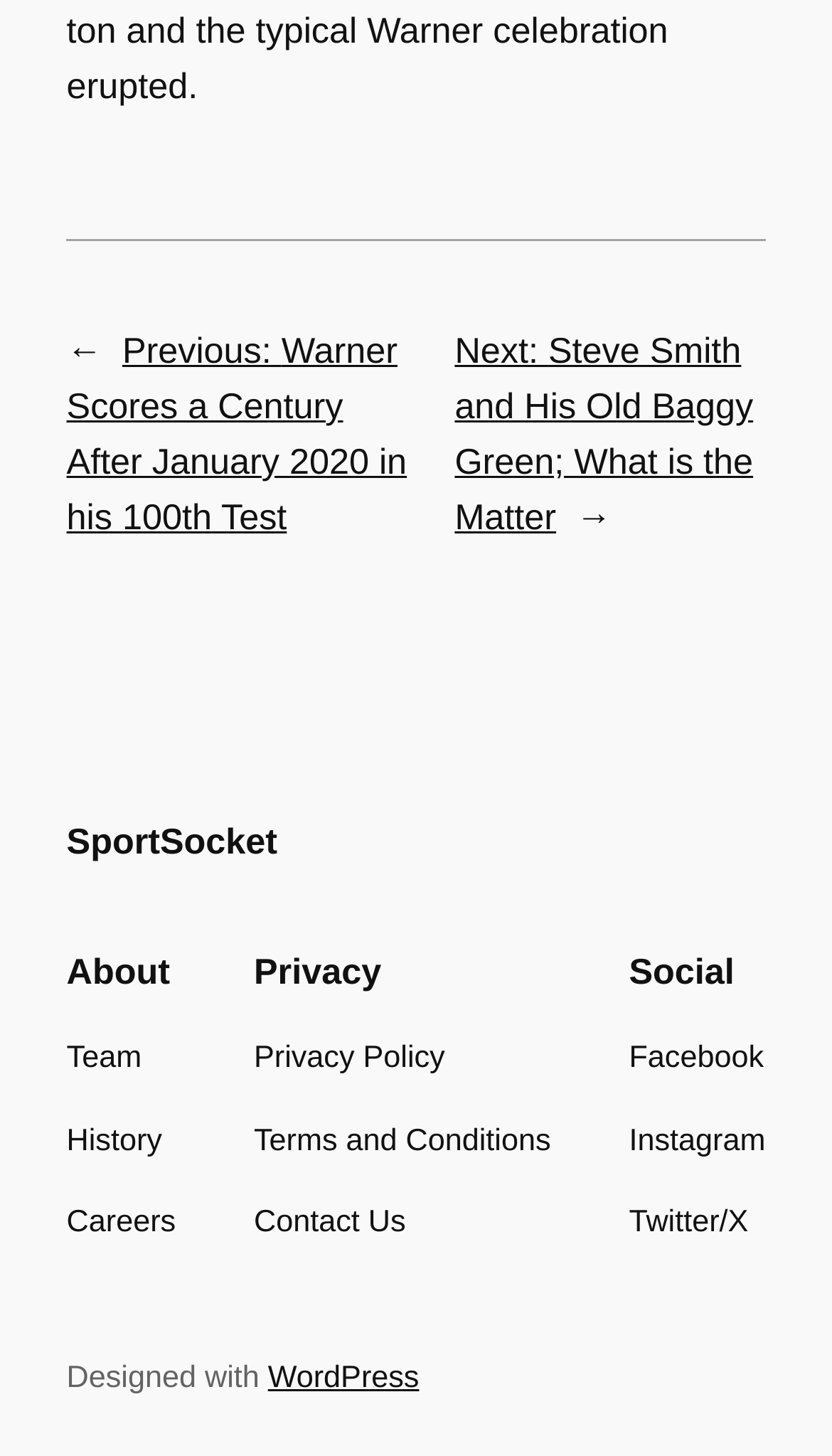Please find the bounding box coordinates in the format (top-left x, top-left y, bottom-right x, bottom-right y) for the given element description. Ensure the coordinates are floating point numbers between 0 and 1. Description: Privacy Policy

[0.305, 0.673, 0.535, 0.706]